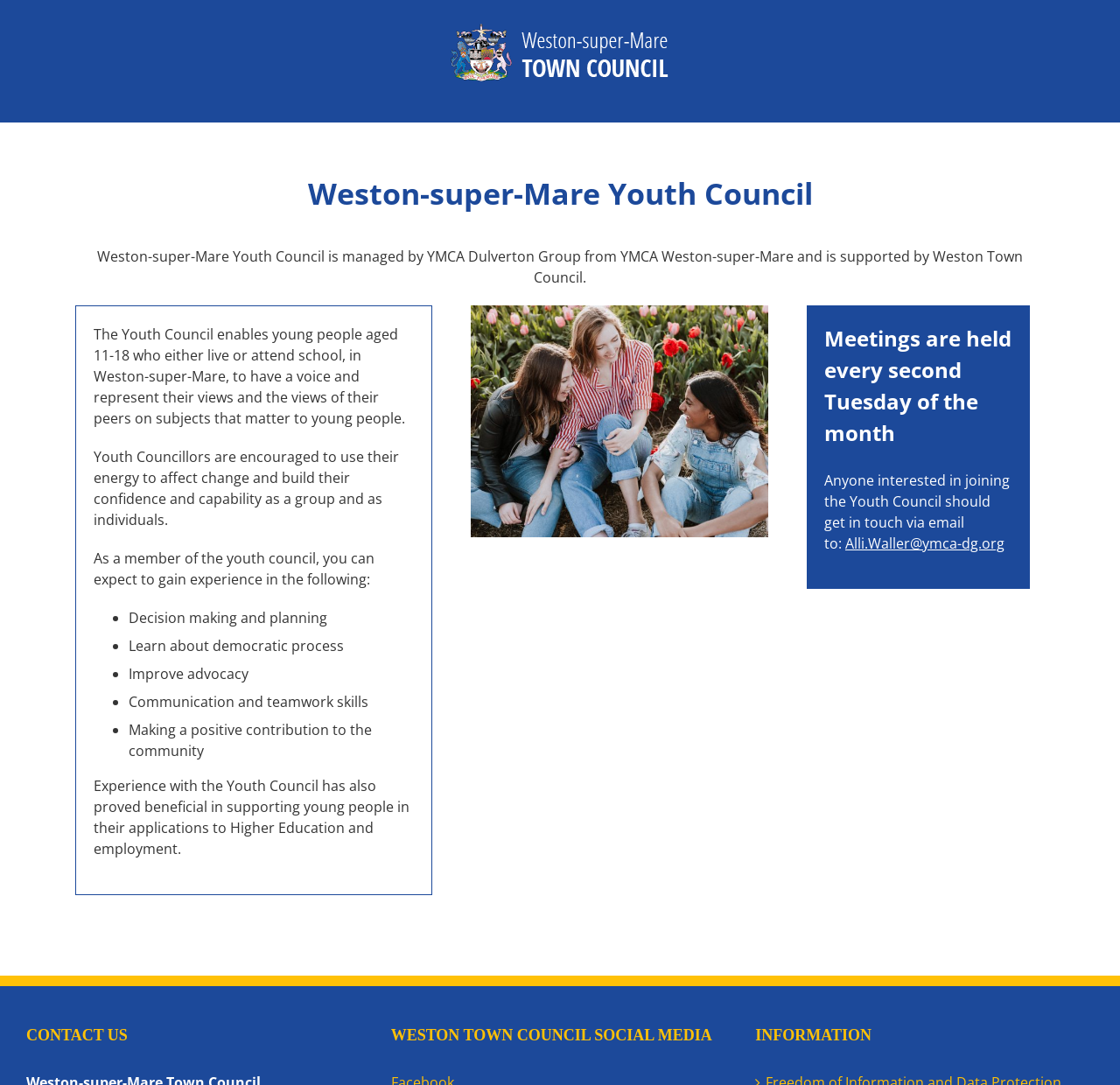Refer to the image and provide an in-depth answer to the question: 
What can be gained from being a member of the Youth Council?

The webpage lists several benefits of being a member of the Youth Council, including gaining experience in decision making and planning, learning about democratic process, improving advocacy, and more.